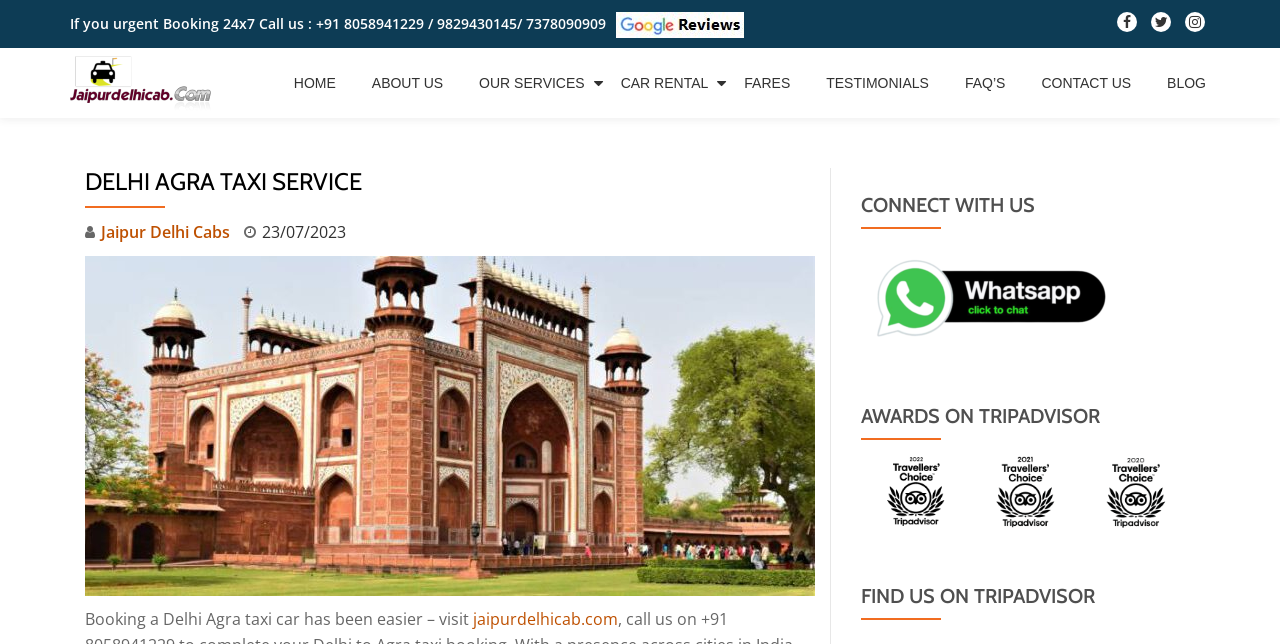Highlight the bounding box coordinates of the element that should be clicked to carry out the following instruction: "View the fares". The coordinates must be given as four float numbers ranging from 0 to 1, i.e., [left, top, right, bottom].

[0.581, 0.115, 0.617, 0.143]